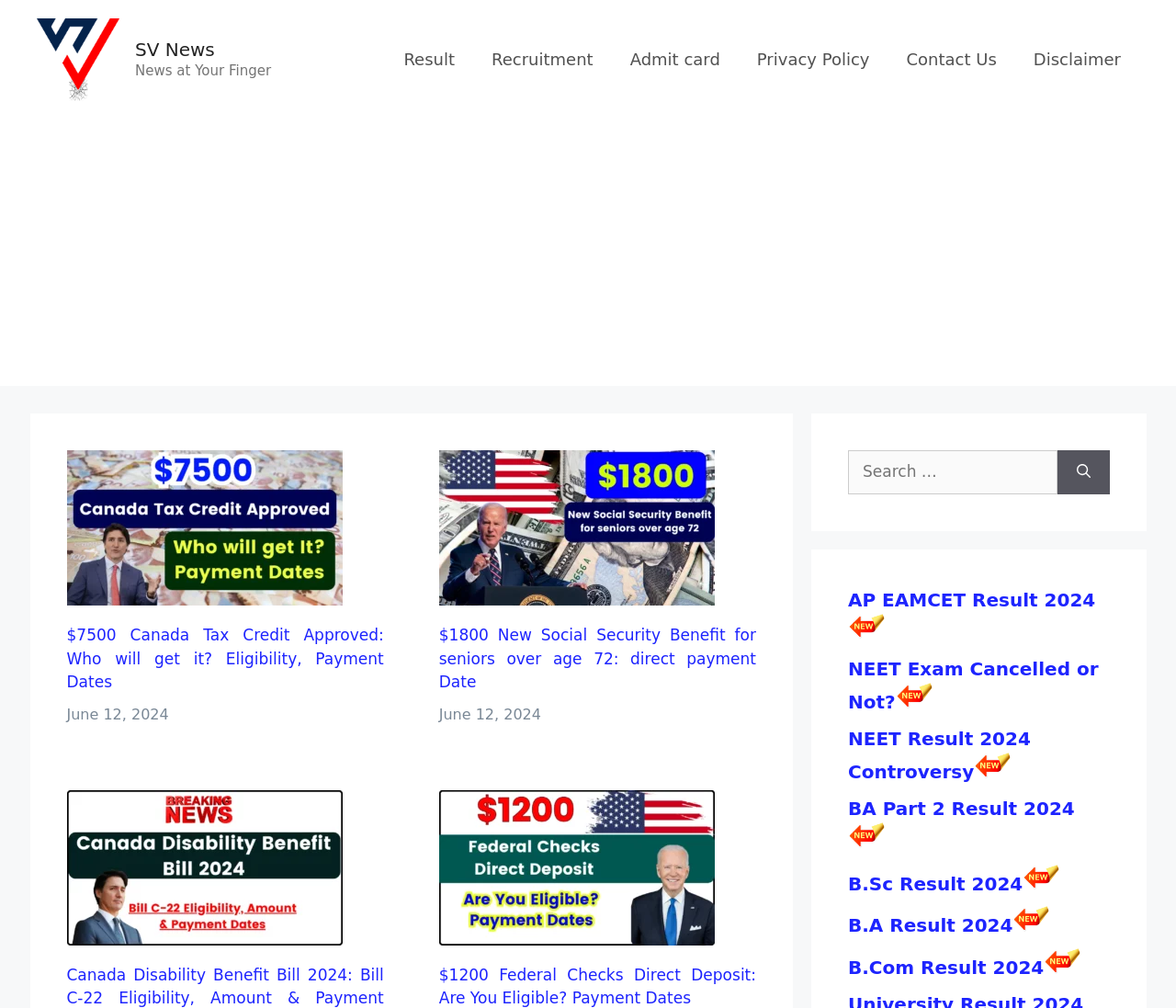Could you determine the bounding box coordinates of the clickable element to complete the instruction: "Check latest news about NEET Exam"? Provide the coordinates as four float numbers between 0 and 1, i.e., [left, top, right, bottom].

[0.721, 0.653, 0.934, 0.707]